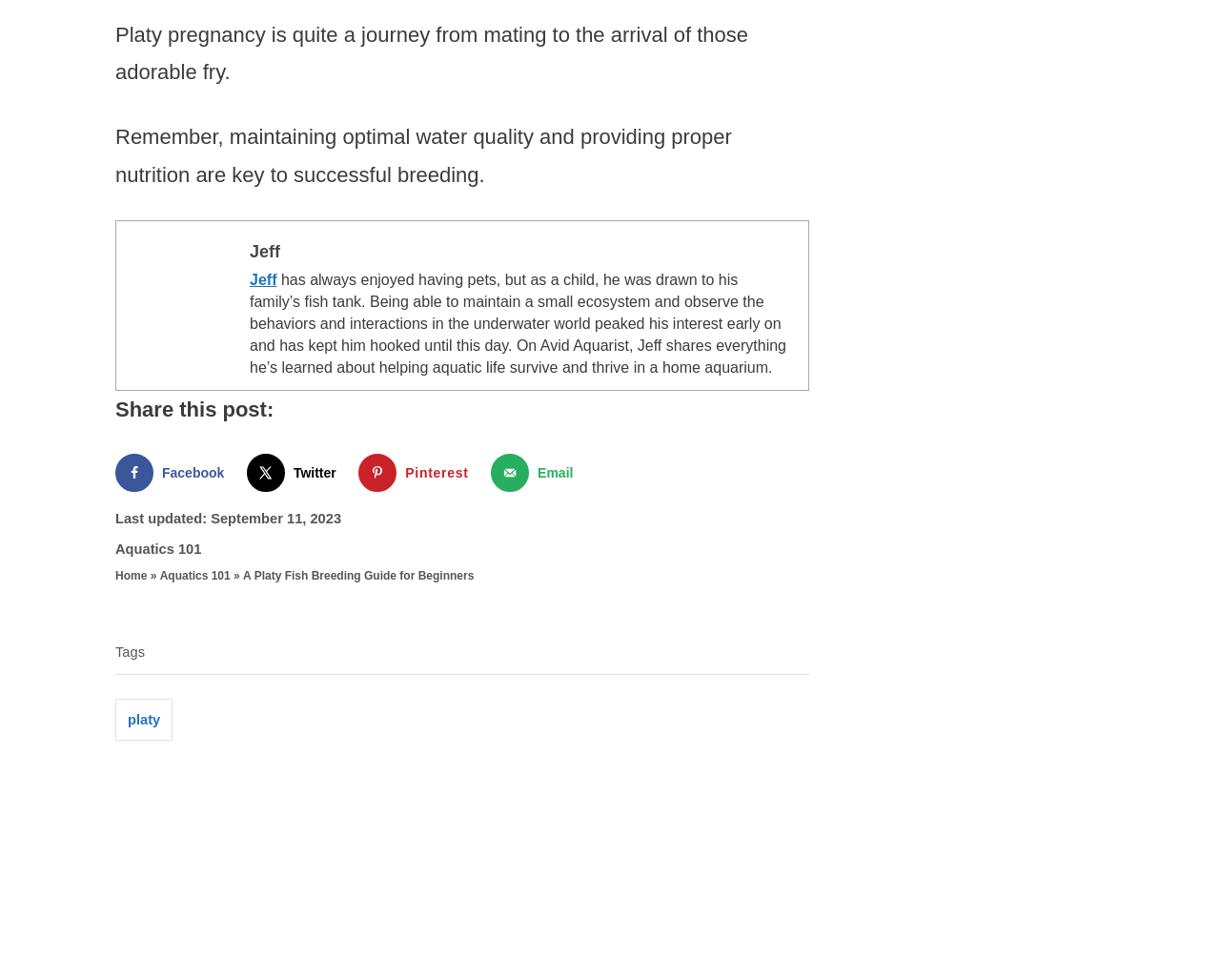Given the element description Aquatics 101, specify the bounding box coordinates of the corresponding UI element in the format (top-left x, top-left y, bottom-right x, bottom-right y). All values must be between 0 and 1.

[0.131, 0.581, 0.189, 0.594]